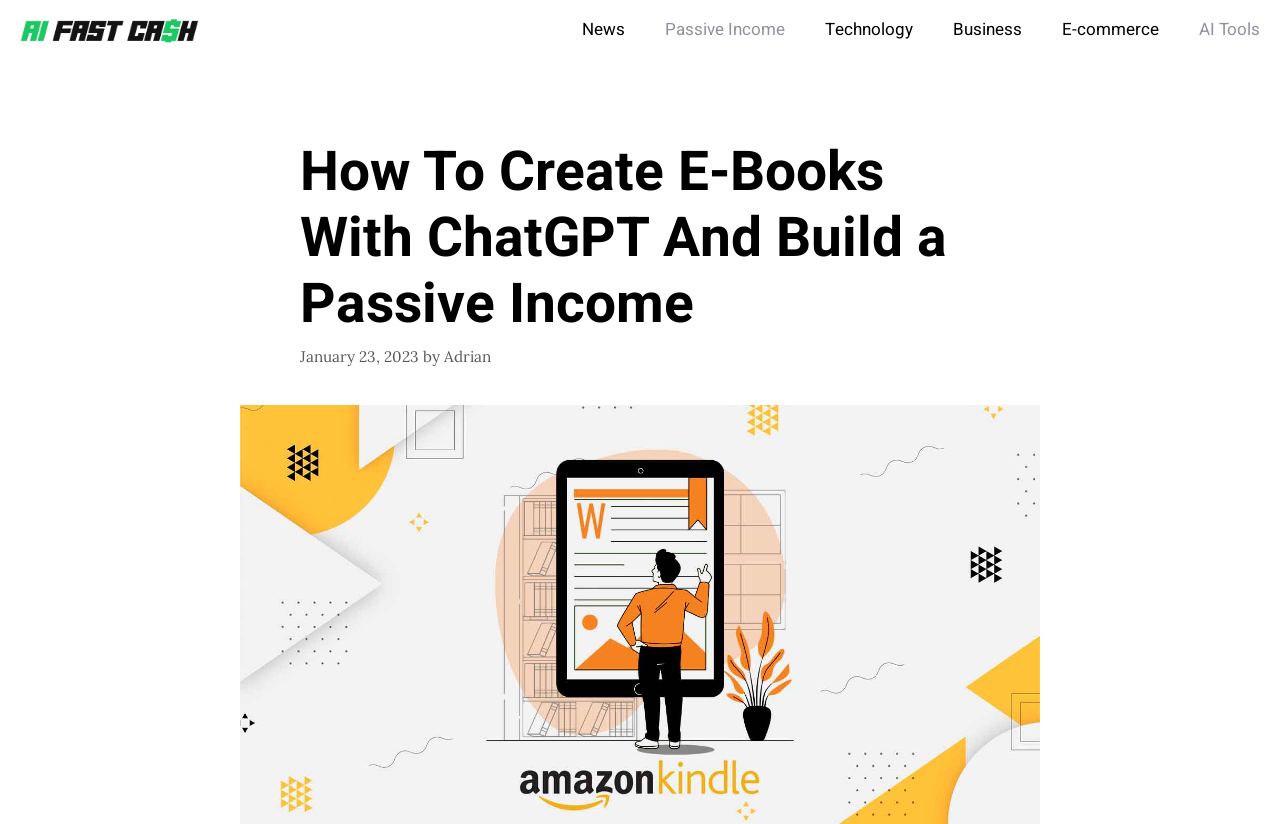What is the topic of the article?
Look at the screenshot and provide an in-depth answer.

I determined the answer by looking at the article's header section, where I found a heading with the specified topic, indicating that it is the main topic of the article.